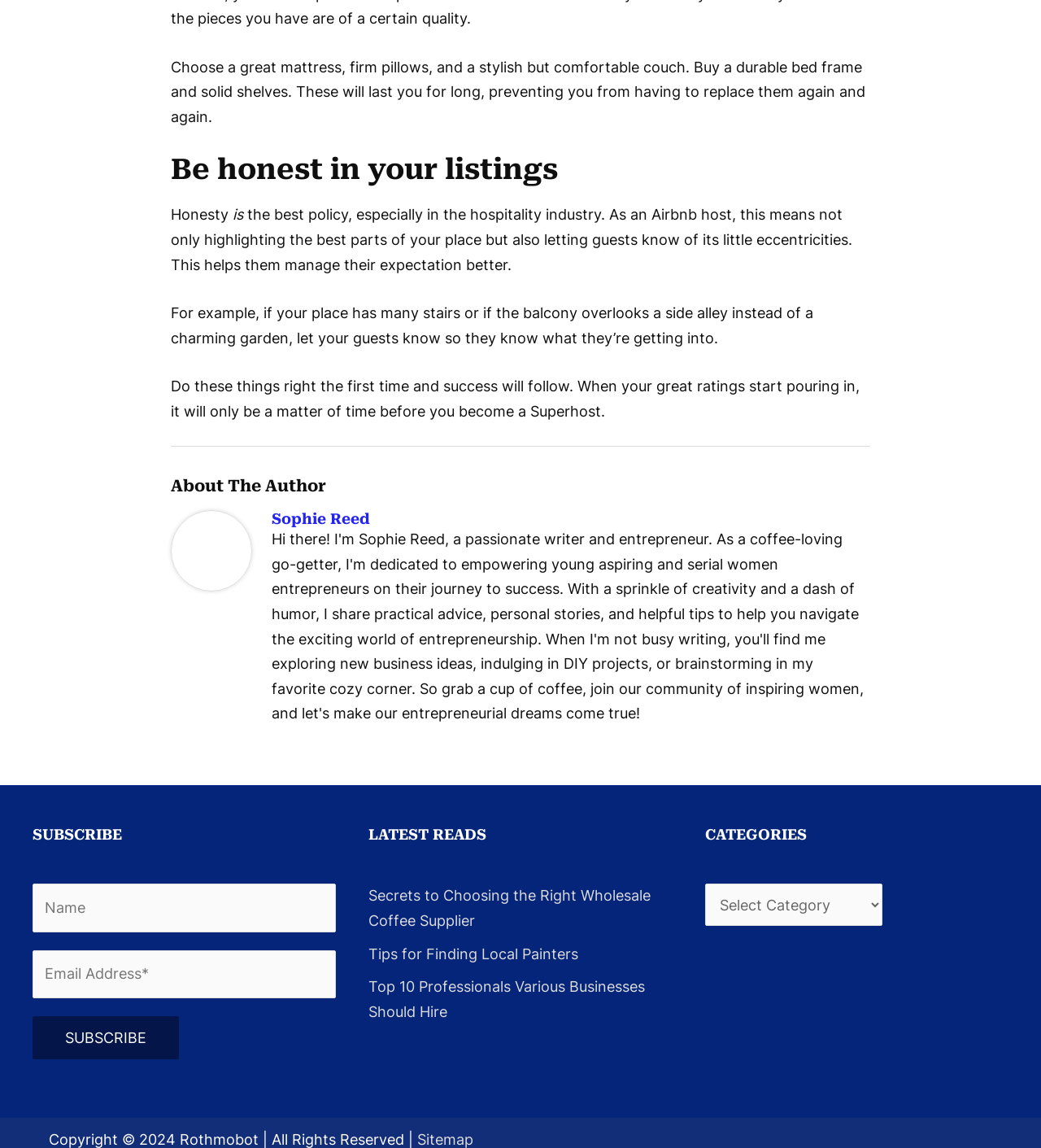Identify the coordinates of the bounding box for the element described below: "Sophie Reed". Return the coordinates as four float numbers between 0 and 1: [left, top, right, bottom].

[0.261, 0.444, 0.836, 0.459]